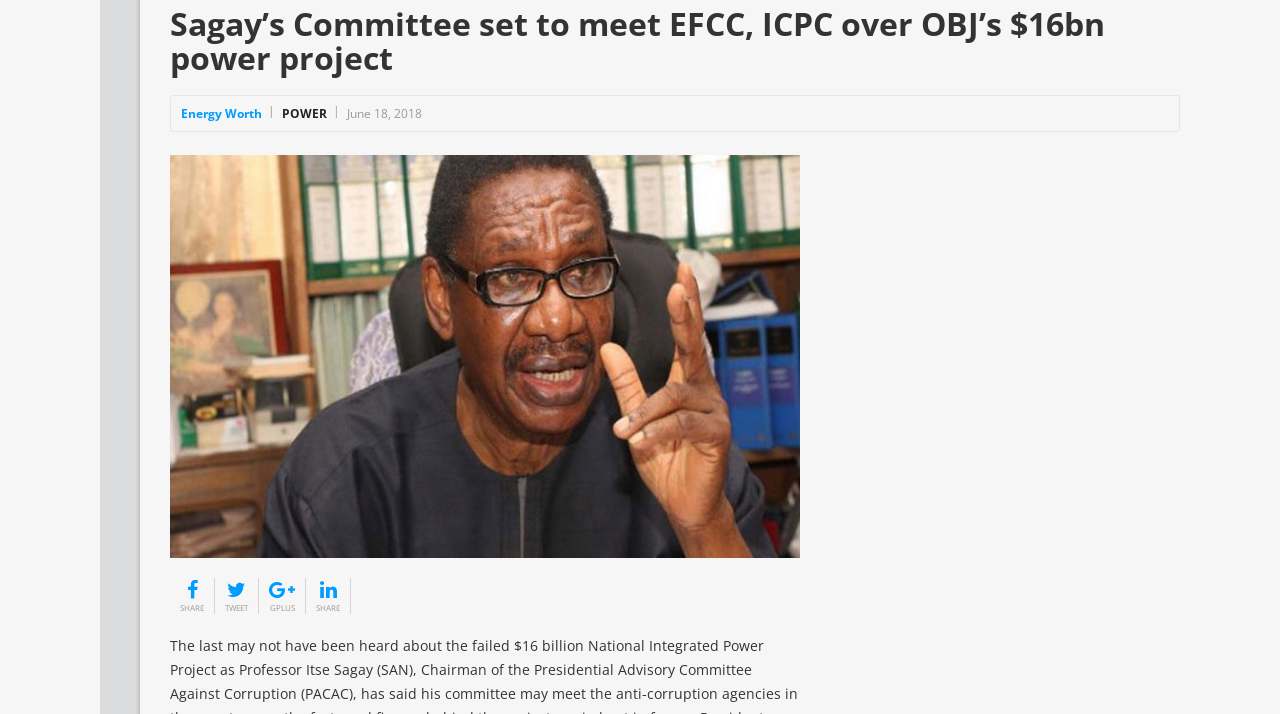Determine the bounding box coordinates of the UI element described below. Use the format (top-left x, top-left y, bottom-right x, bottom-right y) with floating point numbers between 0 and 1: Energy Worth

[0.141, 0.147, 0.205, 0.171]